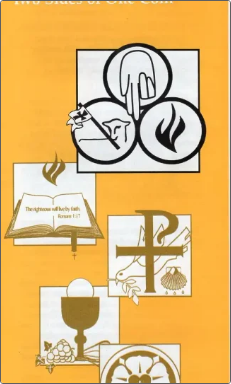What is the significance of the dove?
Look at the screenshot and respond with one word or a short phrase.

Holy Spirit